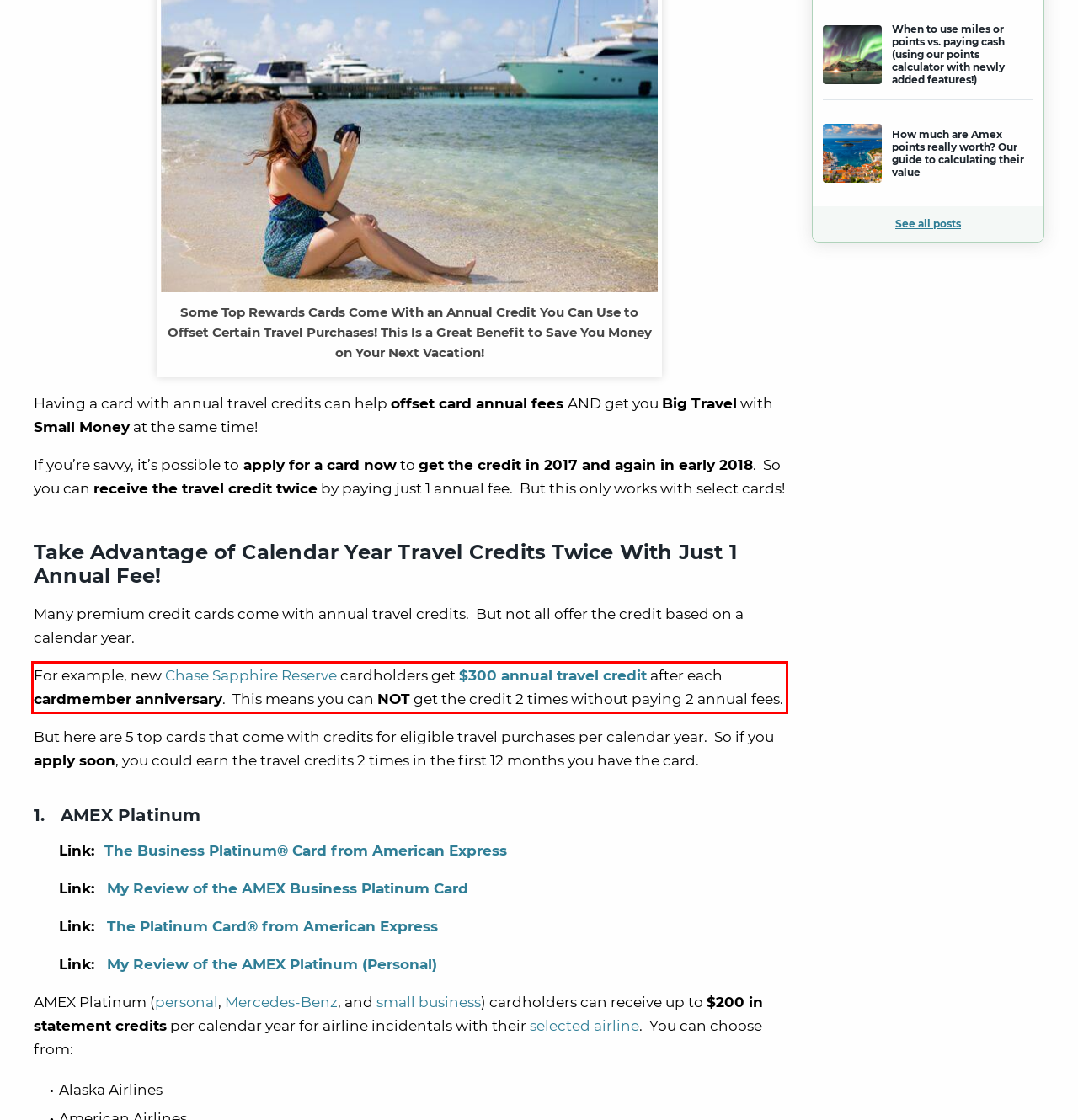Identify the red bounding box in the webpage screenshot and perform OCR to generate the text content enclosed.

For example, new Chase Sapphire Reserve cardholders get $300 annual travel credit after each cardmember anniversary. This means you can NOT get the credit 2 times without paying 2 annual fees.